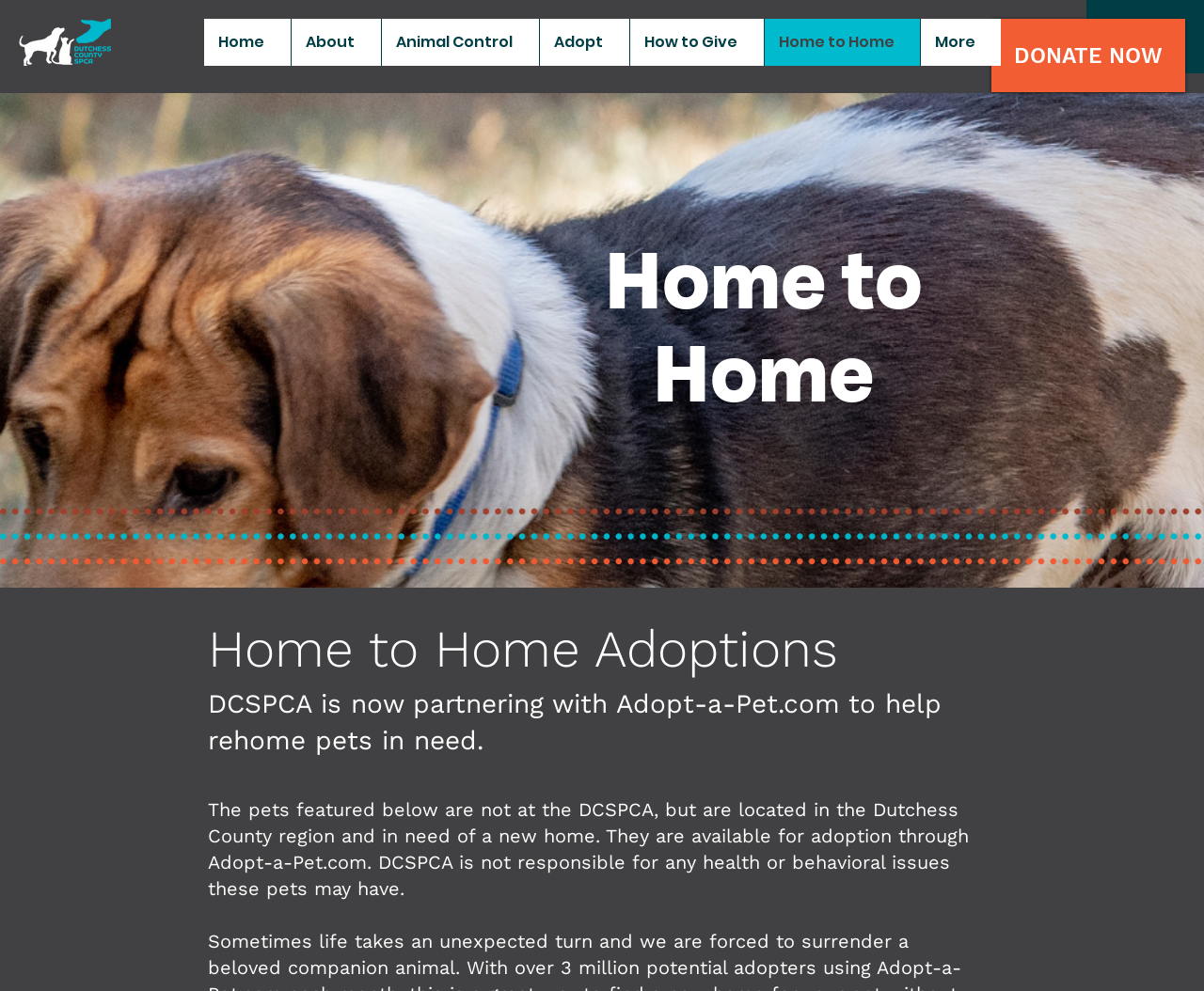Please find the main title text of this webpage.

Home to Home